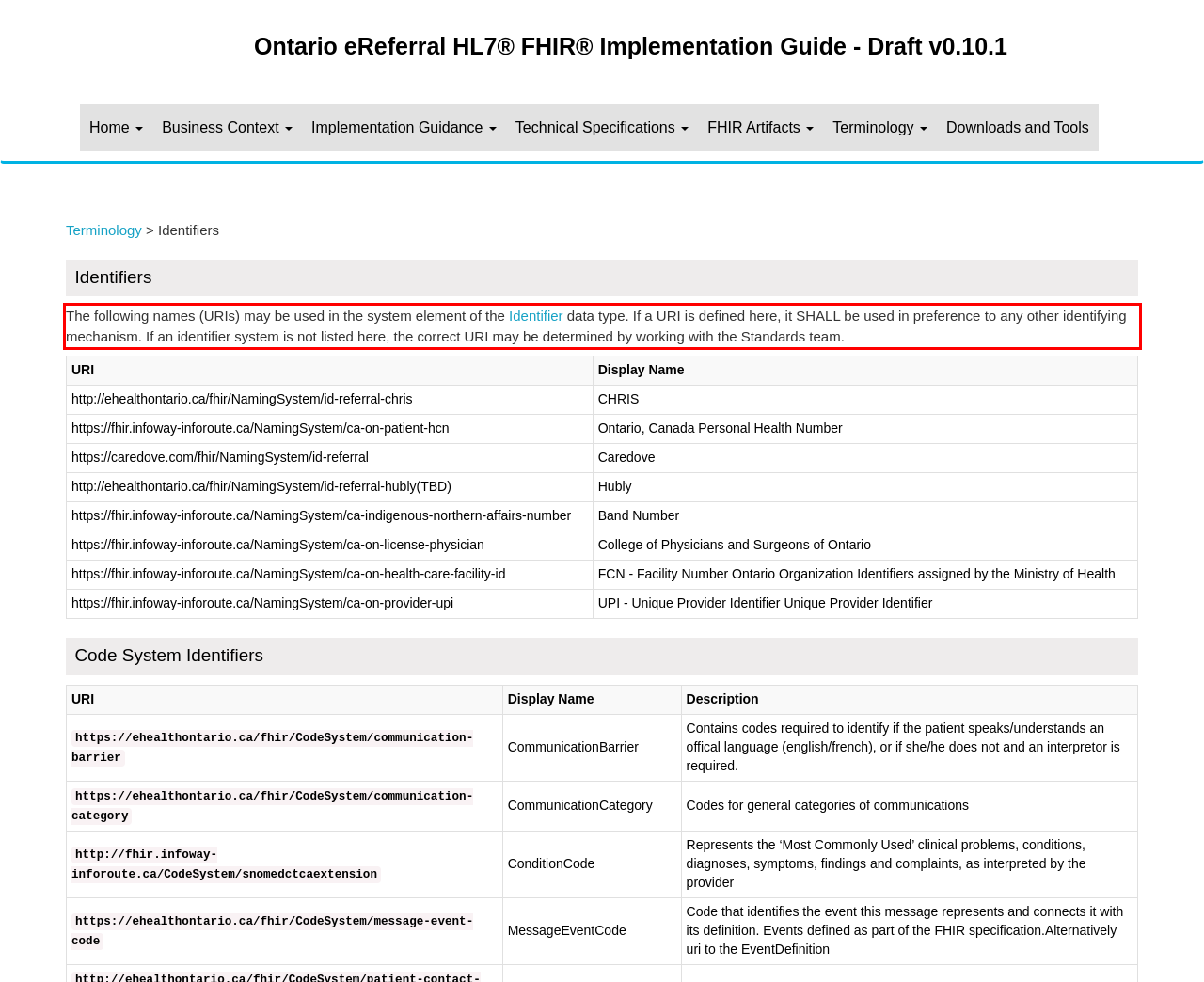You are provided with a screenshot of a webpage containing a red bounding box. Please extract the text enclosed by this red bounding box.

The following names (URIs) may be used in the system element of the Identifier data type. If a URI is defined here, it SHALL be used in preference to any other identifying mechanism. If an identifier system is not listed here, the correct URI may be determined by working with the Standards team.